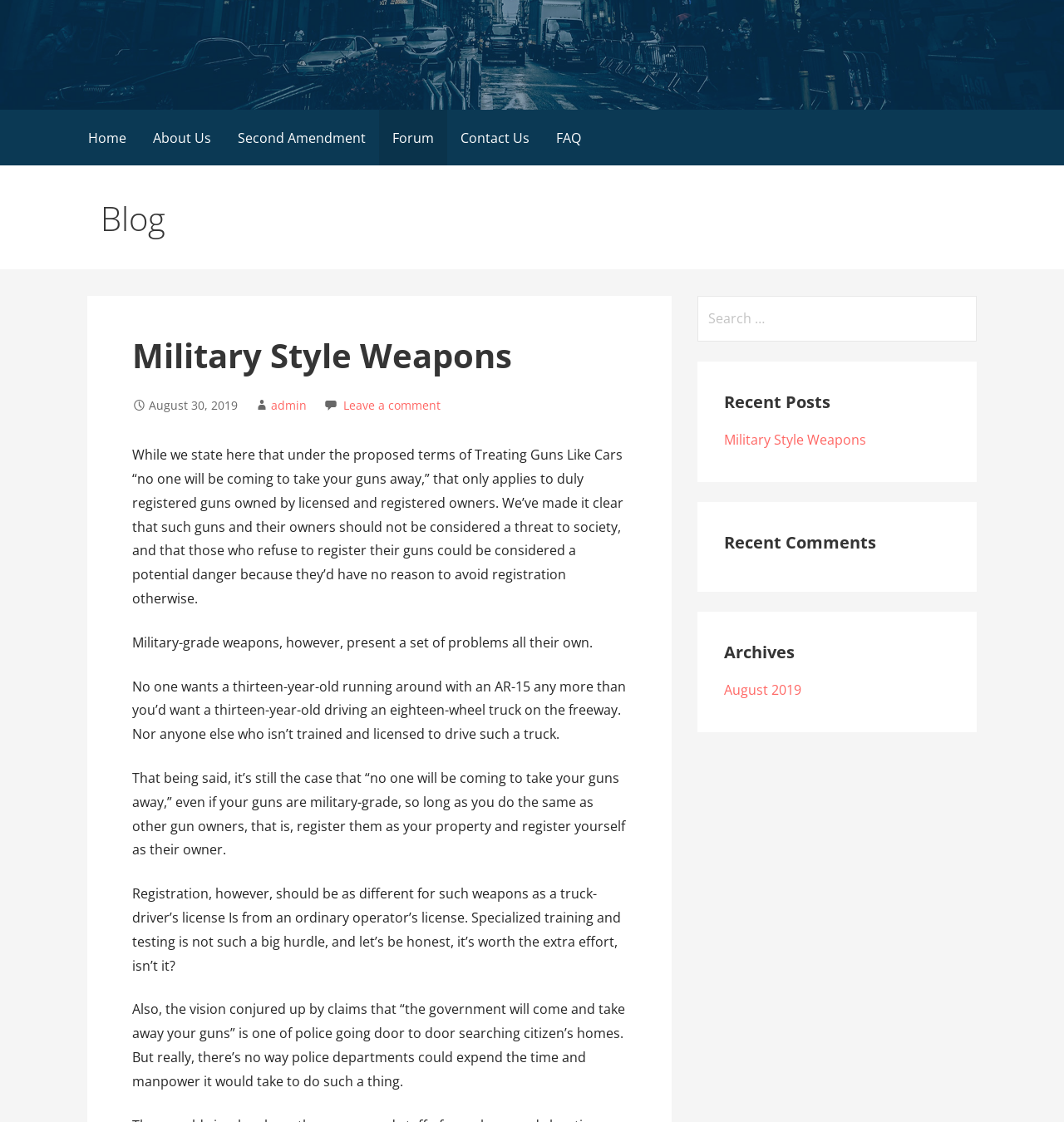Please identify the bounding box coordinates of the element that needs to be clicked to perform the following instruction: "Leave a comment on the blog post".

[0.323, 0.354, 0.414, 0.368]